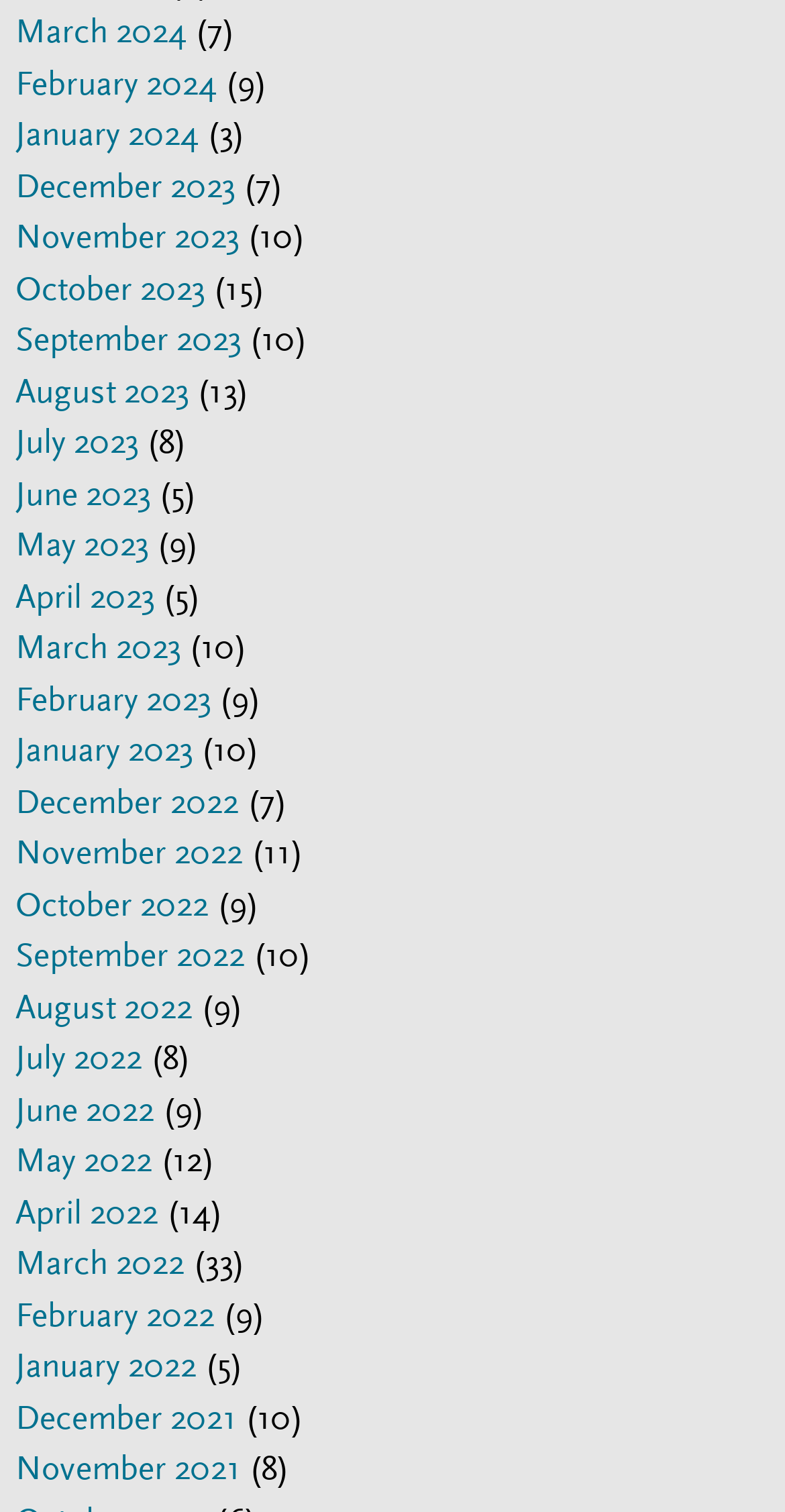Pinpoint the bounding box coordinates of the area that must be clicked to complete this instruction: "View March 2024".

[0.02, 0.007, 0.238, 0.034]